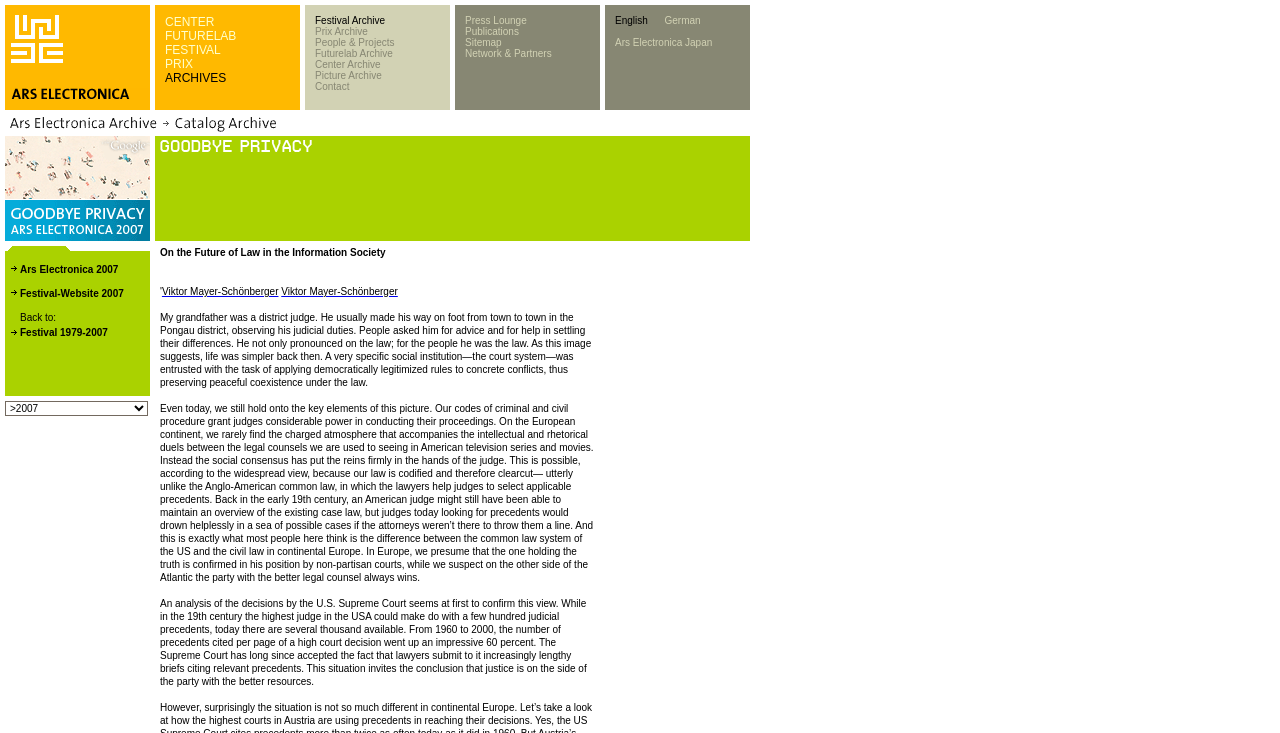Provide the bounding box coordinates for the UI element that is described as: "Center Archive".

[0.246, 0.08, 0.297, 0.095]